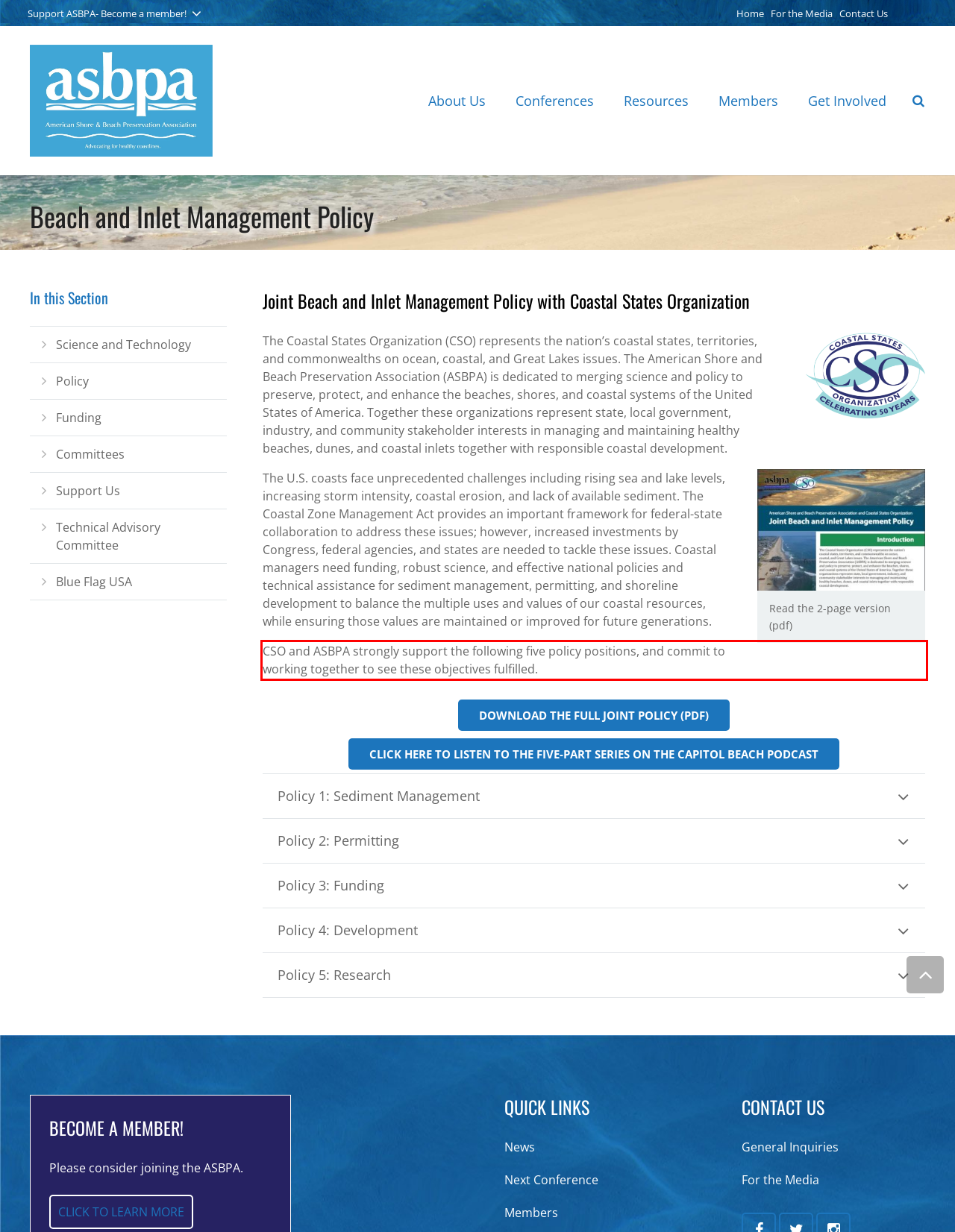Analyze the red bounding box in the provided webpage screenshot and generate the text content contained within.

CSO and ASBPA strongly support the following five policy positions, and commit to working together to see these objectives fulfilled.